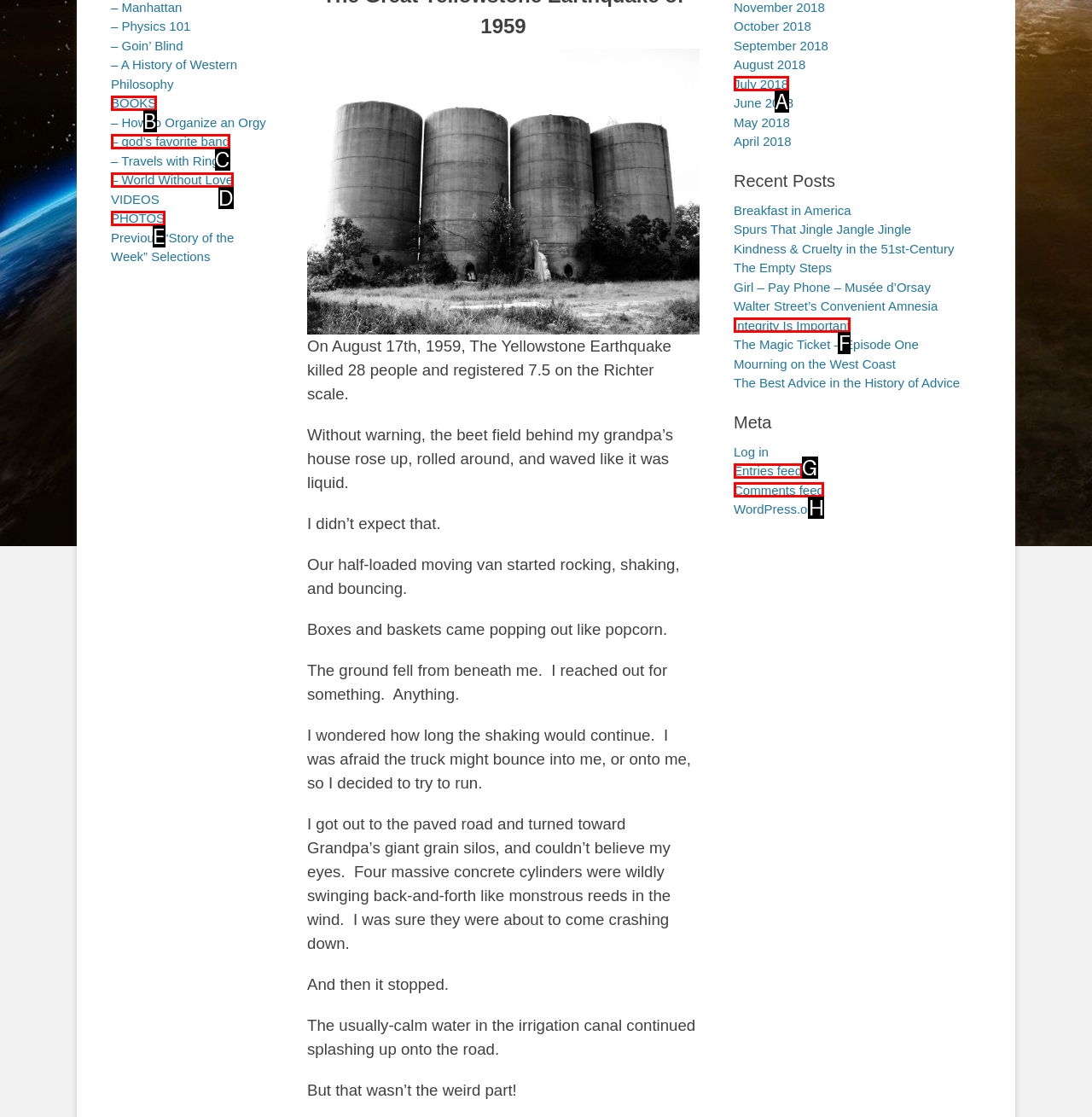Determine which HTML element best fits the description: Psychic Readings
Answer directly with the letter of the matching option from the available choices.

None